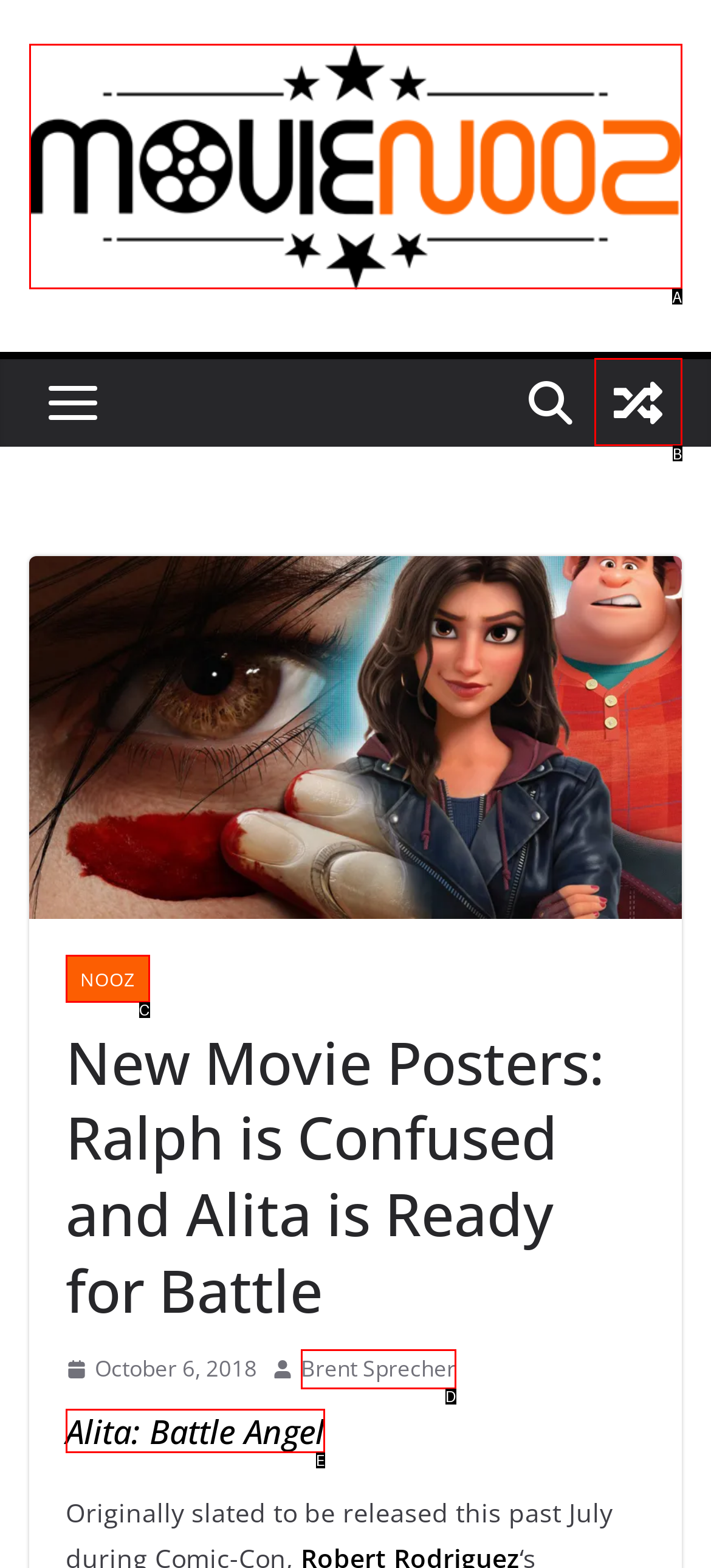Select the letter that aligns with the description: Brent Sprecher. Answer with the letter of the selected option directly.

D